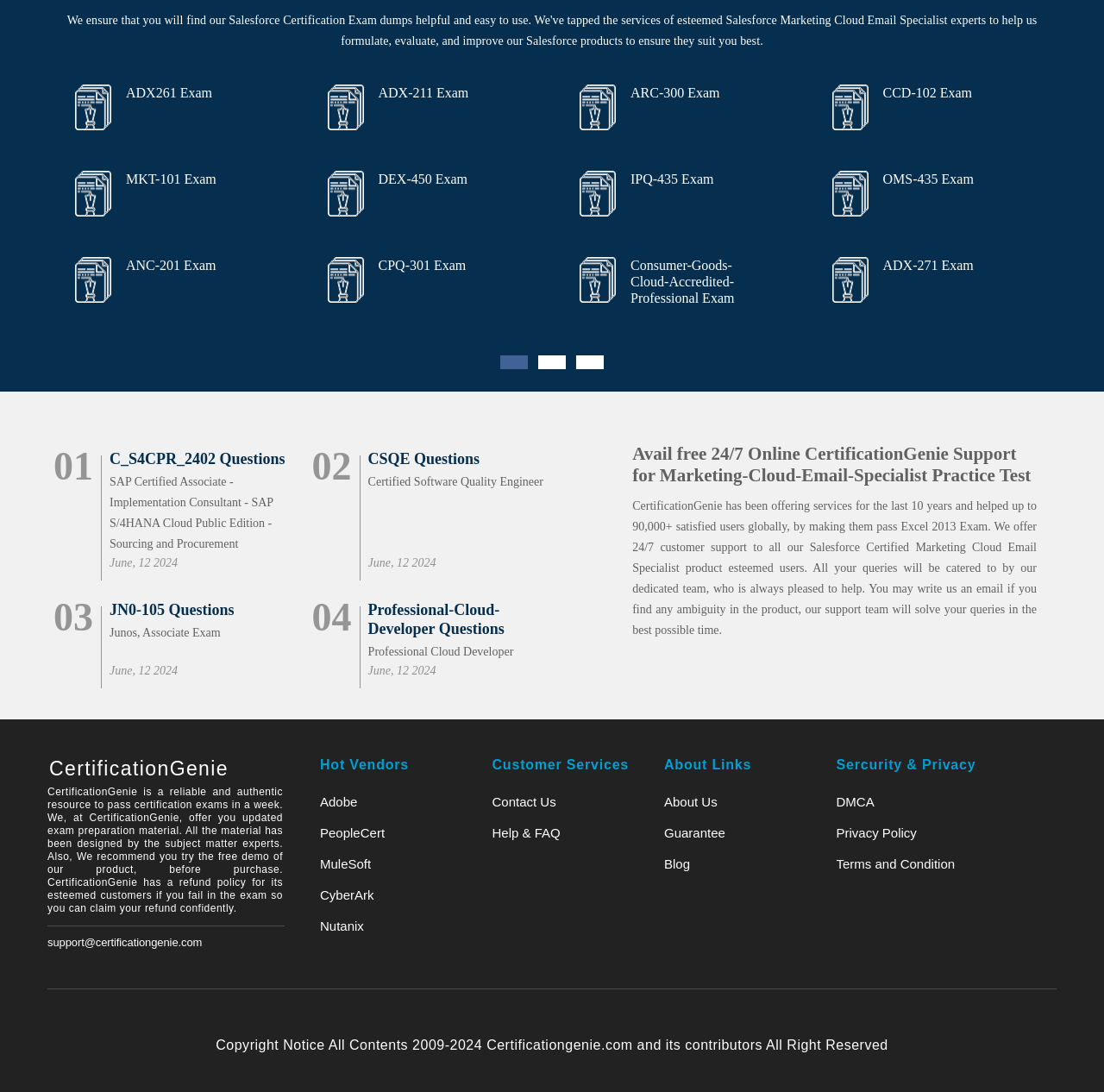Locate the UI element described by support@certificationgenie.com in the provided webpage screenshot. Return the bounding box coordinates in the format (top-left x, top-left y, bottom-right x, bottom-right y), ensuring all values are between 0 and 1.

[0.043, 0.858, 0.183, 0.868]